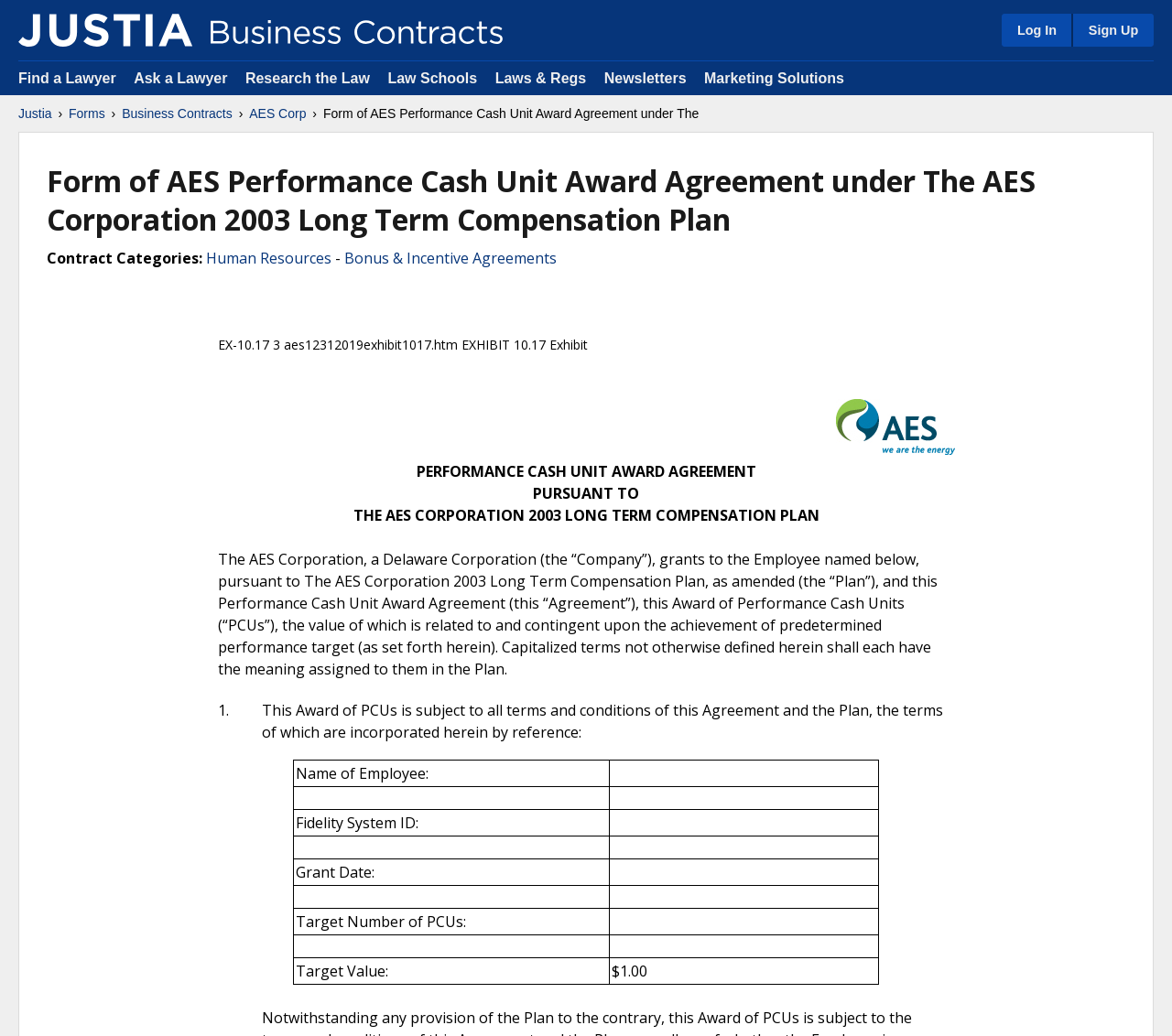What is the type of plan under which the award is granted?
Utilize the information in the image to give a detailed answer to the question.

This question can be answered by reading the text 'pursuant to The AES Corporation 2003 Long Term Compensation Plan, as amended (the “Plan”)'. The text clearly indicates that the type of plan under which the award is granted is the Long Term Compensation Plan.